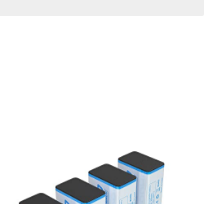What type of devices can these batteries power?
Use the image to answer the question with a single word or phrase.

Toys and electronic devices